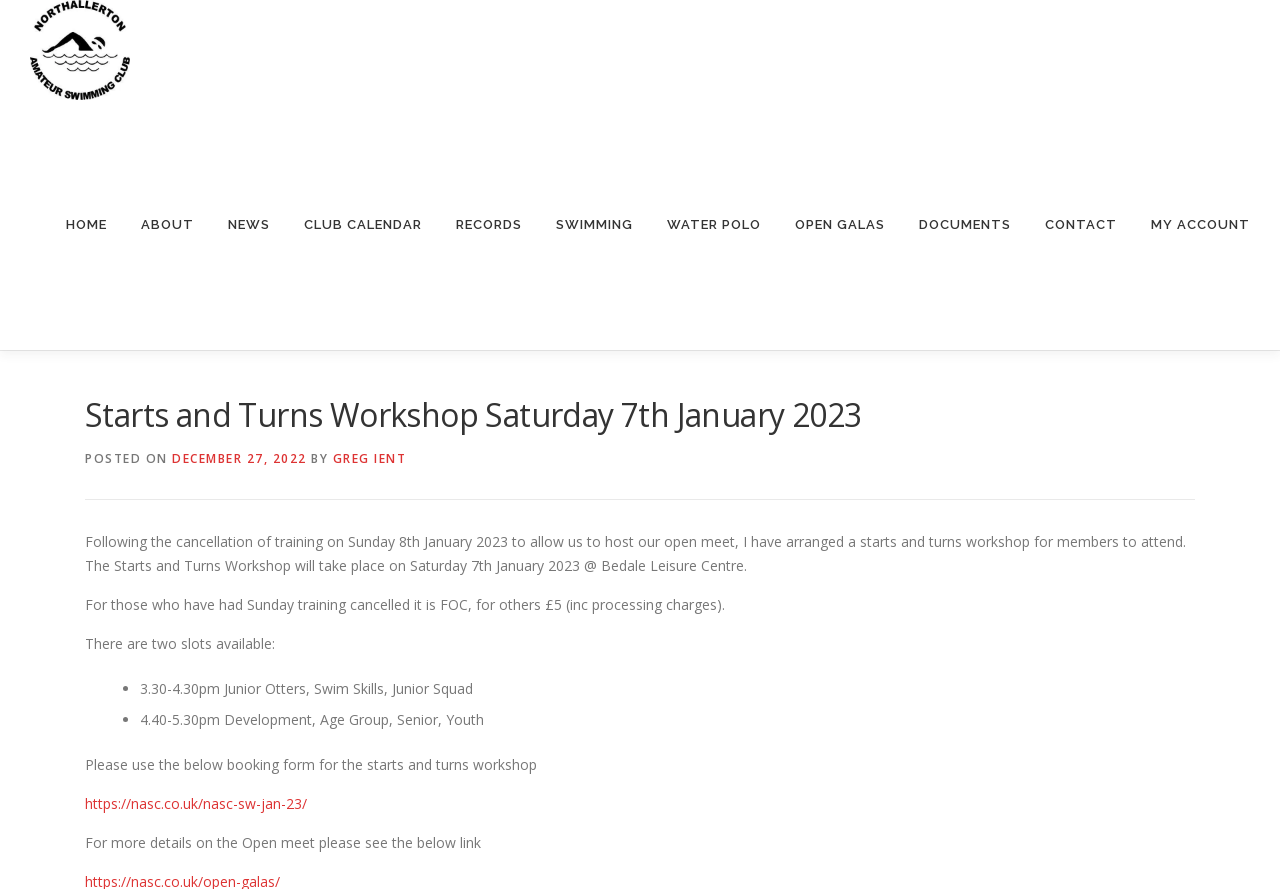Give a one-word or phrase response to the following question: What is the date of the starts and turns workshop?

Saturday 7th January 2023